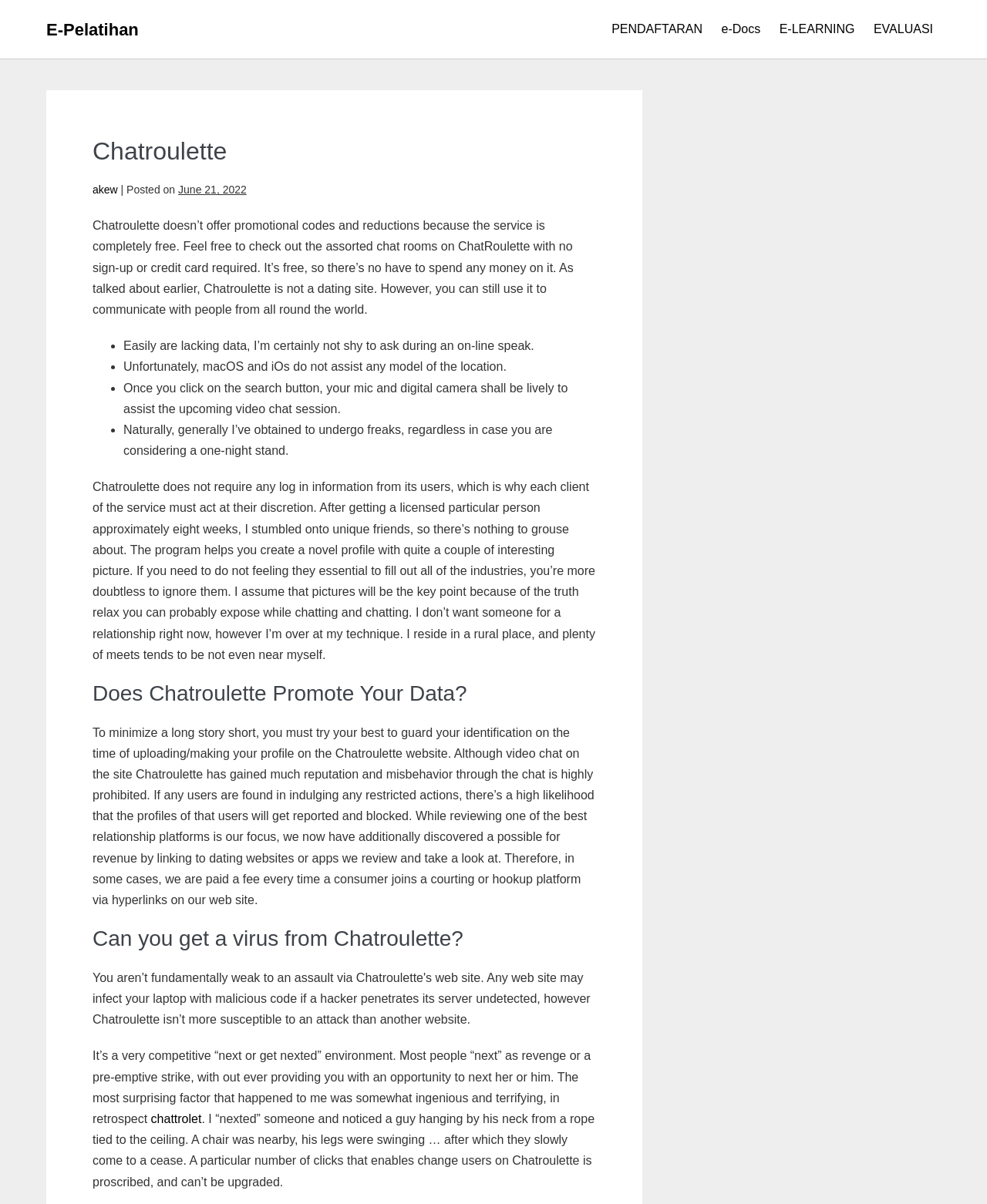Construct a comprehensive caption that outlines the webpage's structure and content.

The webpage is about Chatroulette, a free online chat service. At the top, there is a navigation menu with links to "PENDAFTARAN", "e-Docs", "E-LEARNING", and "EVALUASI". Below the navigation menu, there is a header section with a heading "Chatroulette" and a link "akew" next to it. 

To the right of the header section, there is a paragraph of text that explains that Chatroulette is a free service and does not offer promotional codes or reductions. It also mentions that the service is not a dating site, but users can still communicate with people from around the world.

Below this paragraph, there are several bullet points that provide more information about using Chatroulette. These points include the need to ask questions during online chats, the lack of support for macOS and iOS, the requirement to enable the microphone and camera for video chat sessions, and the possibility of encountering freaks or unwanted behavior.

Further down the page, there is a section of text that discusses the importance of protecting one's identity when creating a profile on Chatroulette. It warns that misbehavior during chats is prohibited and can result in profiles being reported and blocked.

The next section has a heading "Does Chatroulette Promote Your Data?" and explains that users should be cautious when uploading or creating their profiles on the site. It also mentions that the website earns revenue by linking to dating websites or apps.

Below this section, there is another heading "Can you get a virus from Chatroulette?" followed by a paragraph of text that describes the competitive environment of Chatroulette, where users often "next" each other without giving the other person a chance to respond.

Finally, at the bottom of the page, there is a link "chattrolet" and a paragraph of text that describes a disturbing experience the author had on Chatroulette, where they encountered a user who was hanging from a rope.